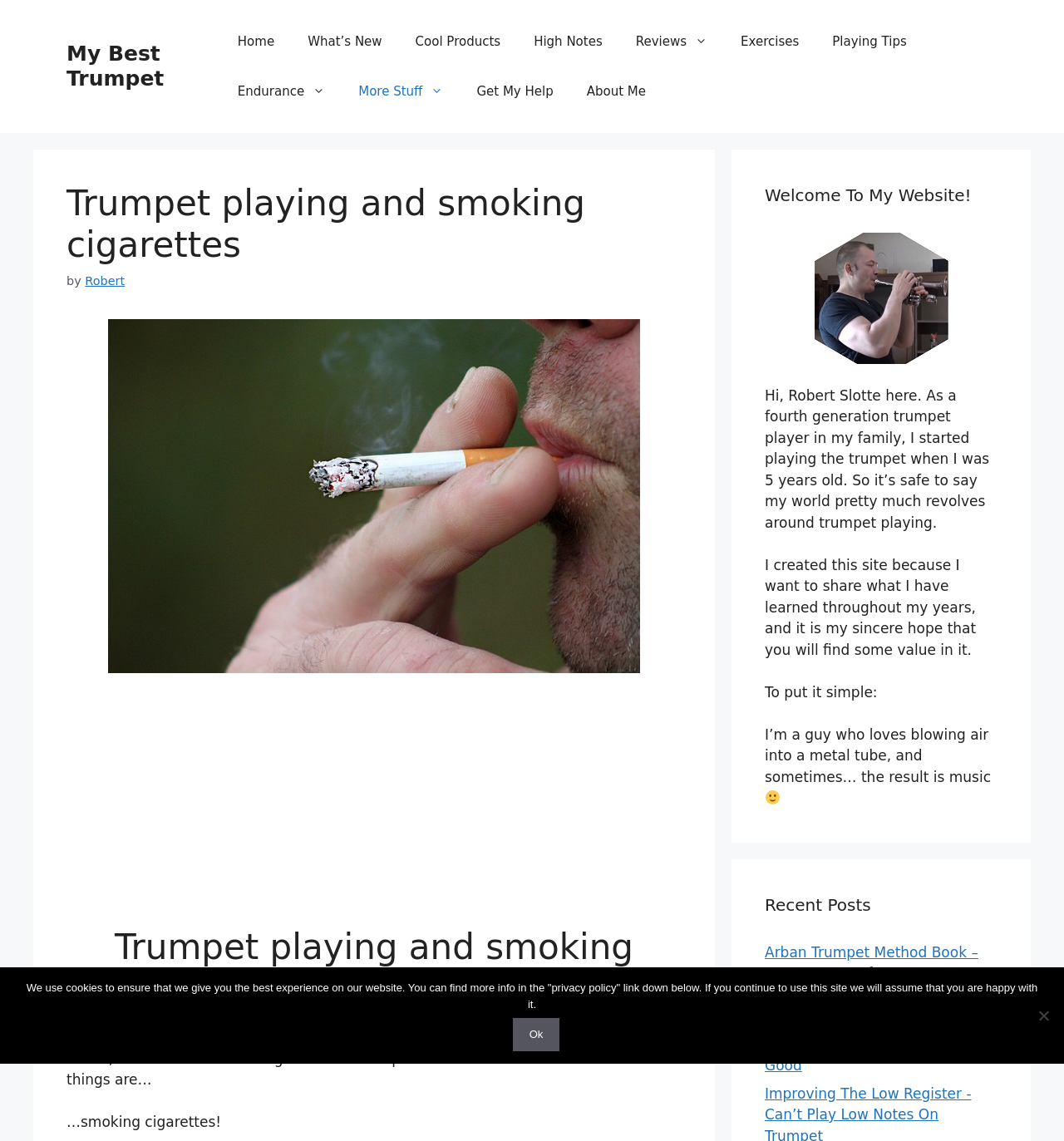Please examine the image and provide a detailed answer to the question: What is the author doing in the image?

The image shows a trumpeter smoking a cigarette, which is also mentioned in the heading 'Trumpet playing and smoking cigarettes'.